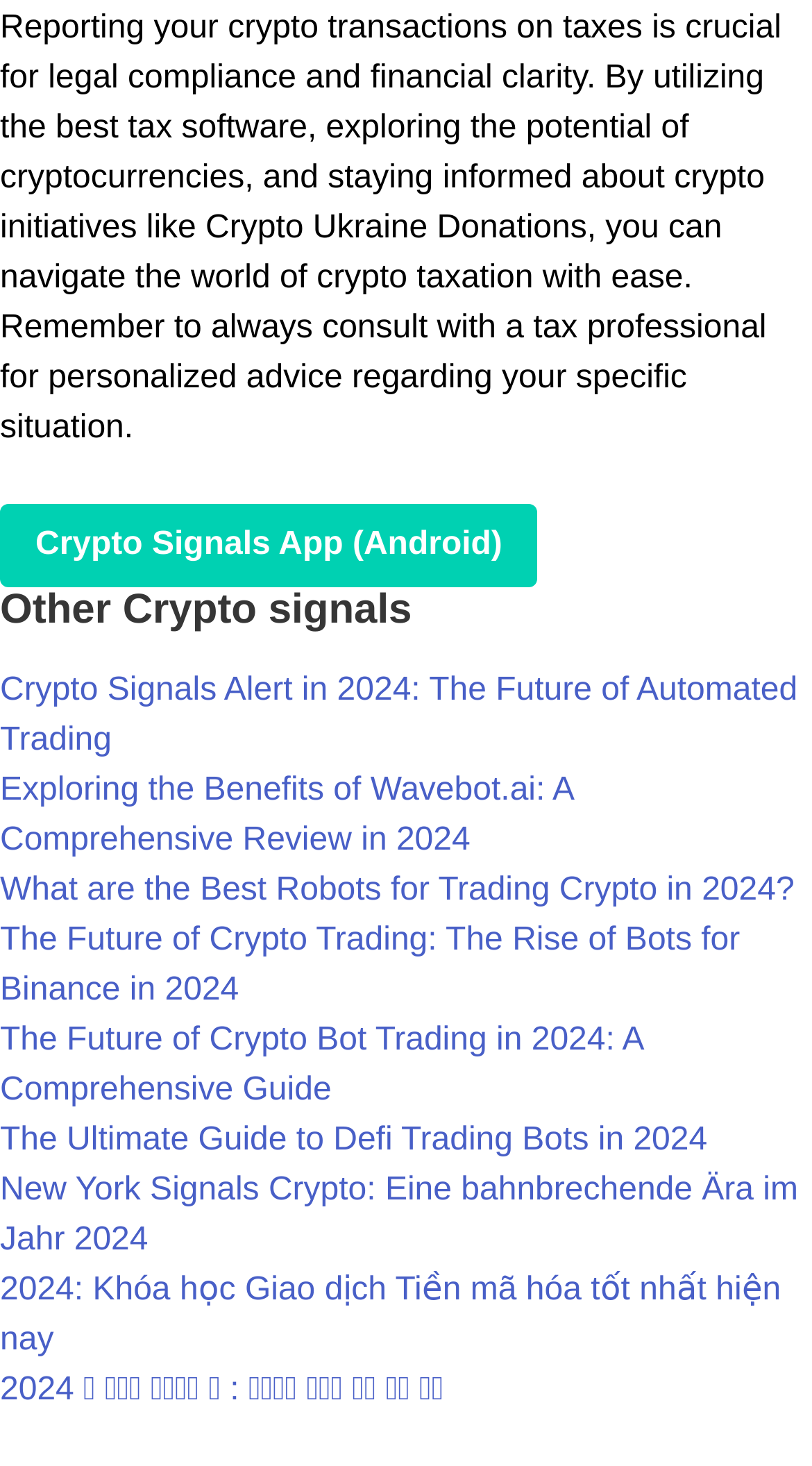Answer the question with a brief word or phrase:
Is the webpage focused on a specific geographic region?

No